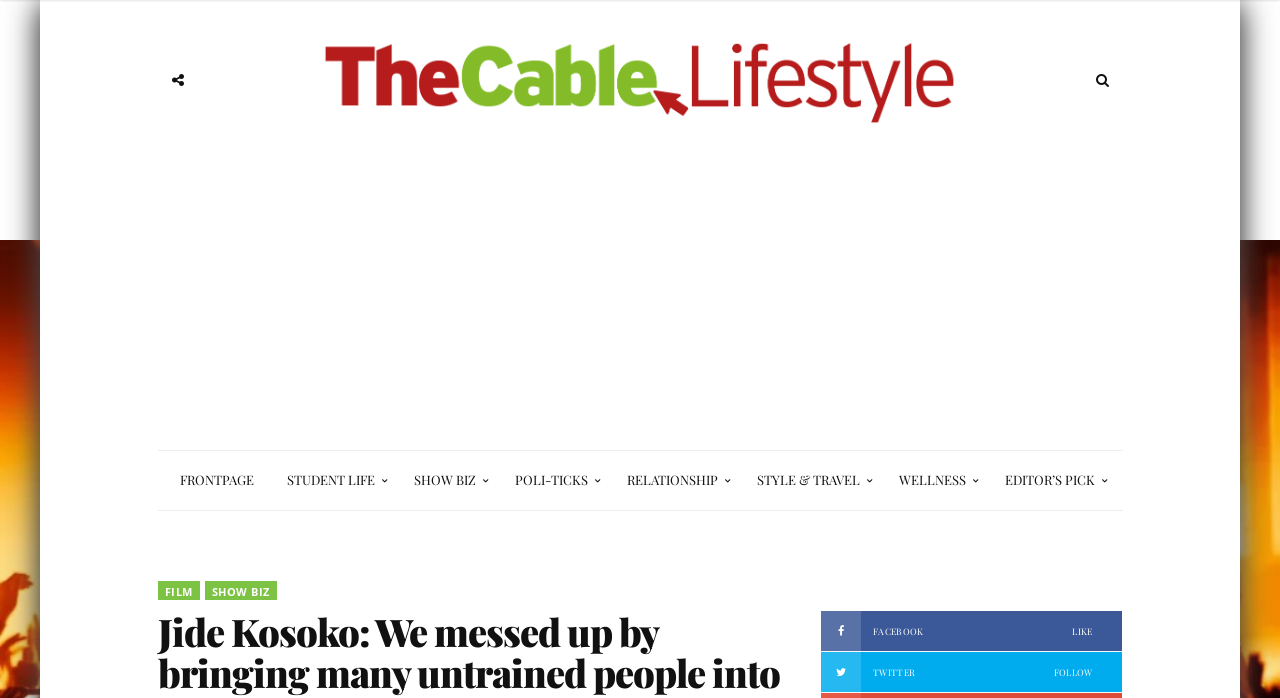Write a detailed summary of the webpage, including text, images, and layout.

The webpage appears to be an article page from TheCable Lifestyle, with a focus on a statement made by veteran actor Jide Kosoko about the film industry. 

At the top left, there is a small icon and a link to TheCable Lifestyle, accompanied by a search box to the right. Below this, there is a section with multiple links, including FRONTPAGE, STUDENT LIFE, SHOW BIZ, POLI-TICKS, RELATIONSHIP, STYLE & TRAVEL, WELLNESS, and EDITOR’S PICK, which are likely categories or sections of the website. 

The main content of the webpage is an article with a title "Jide Kosoko: We messed up by bringing many untrained people into the film industry". The article text is situated in the middle of the page, spanning from the top to about two-thirds down the page. 

On the right side of the article, there is an advertisement iframe. At the bottom of the page, there are two rows of links. The first row has links to FILM and SHOW BIZ, while the second row has links to Facebook Like and Twitter Follow.